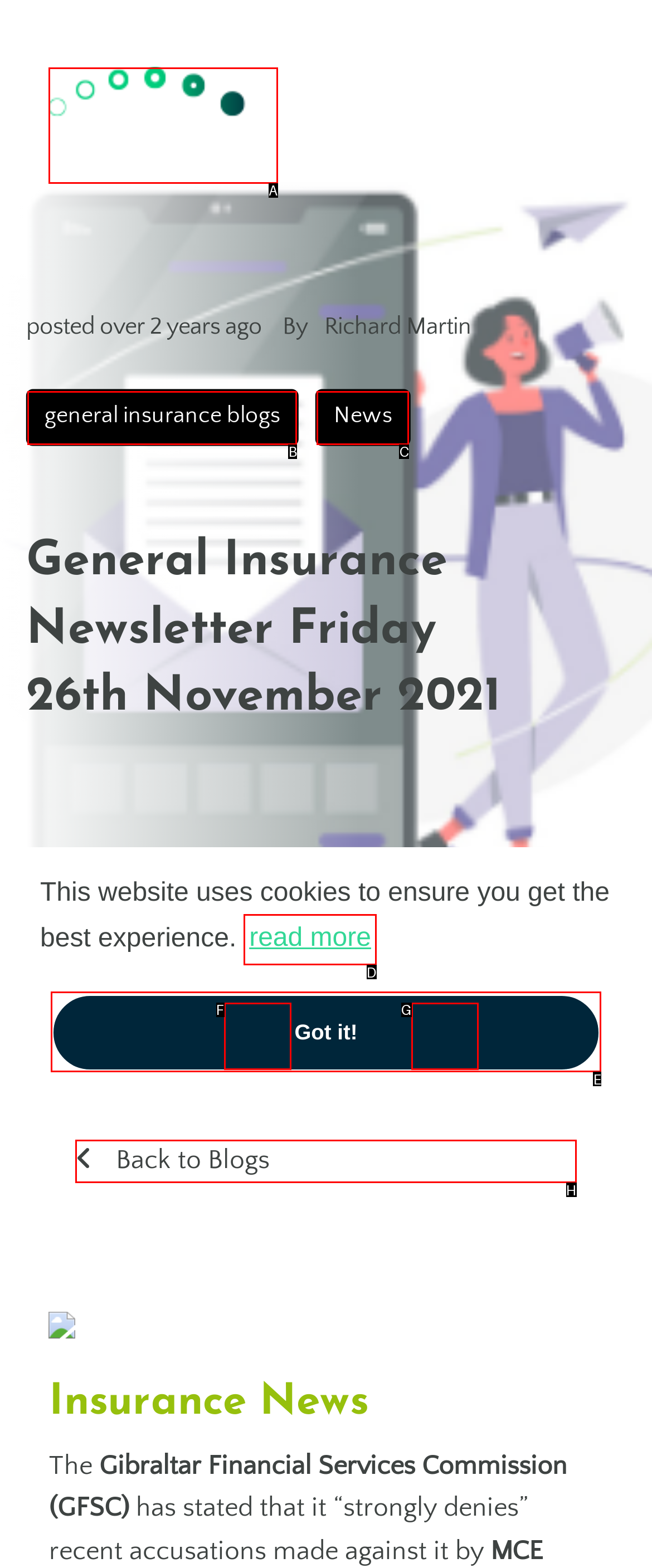Specify which HTML element I should click to complete this instruction: go to the homepage Answer with the letter of the relevant option.

A